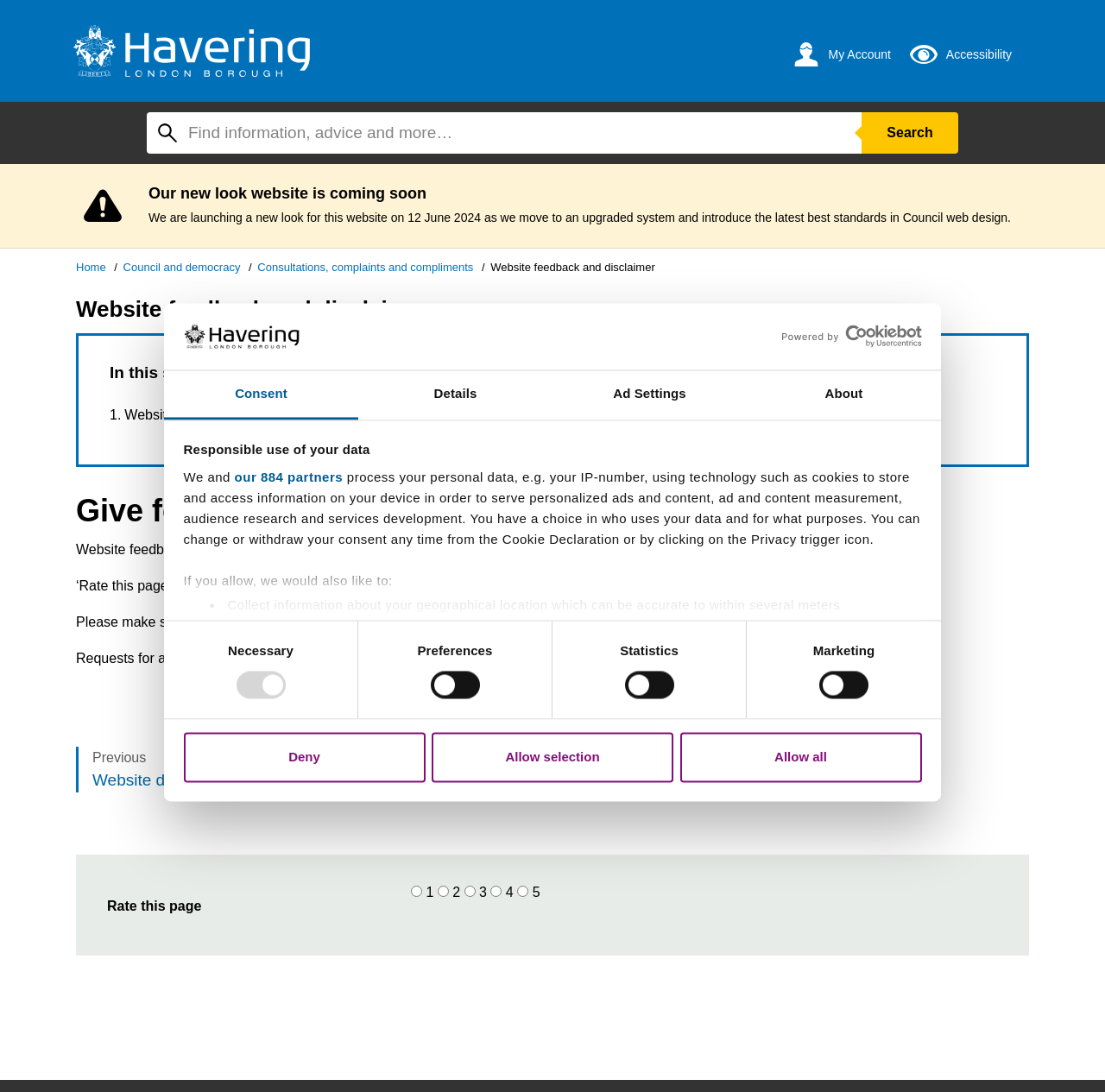What is the location of the 'Search this site' button?
Utilize the image to construct a detailed and well-explained answer.

The 'Search this site' button is located in the top right corner of the webpage, as indicated by its bounding box coordinates [0.78, 0.103, 0.867, 0.141].